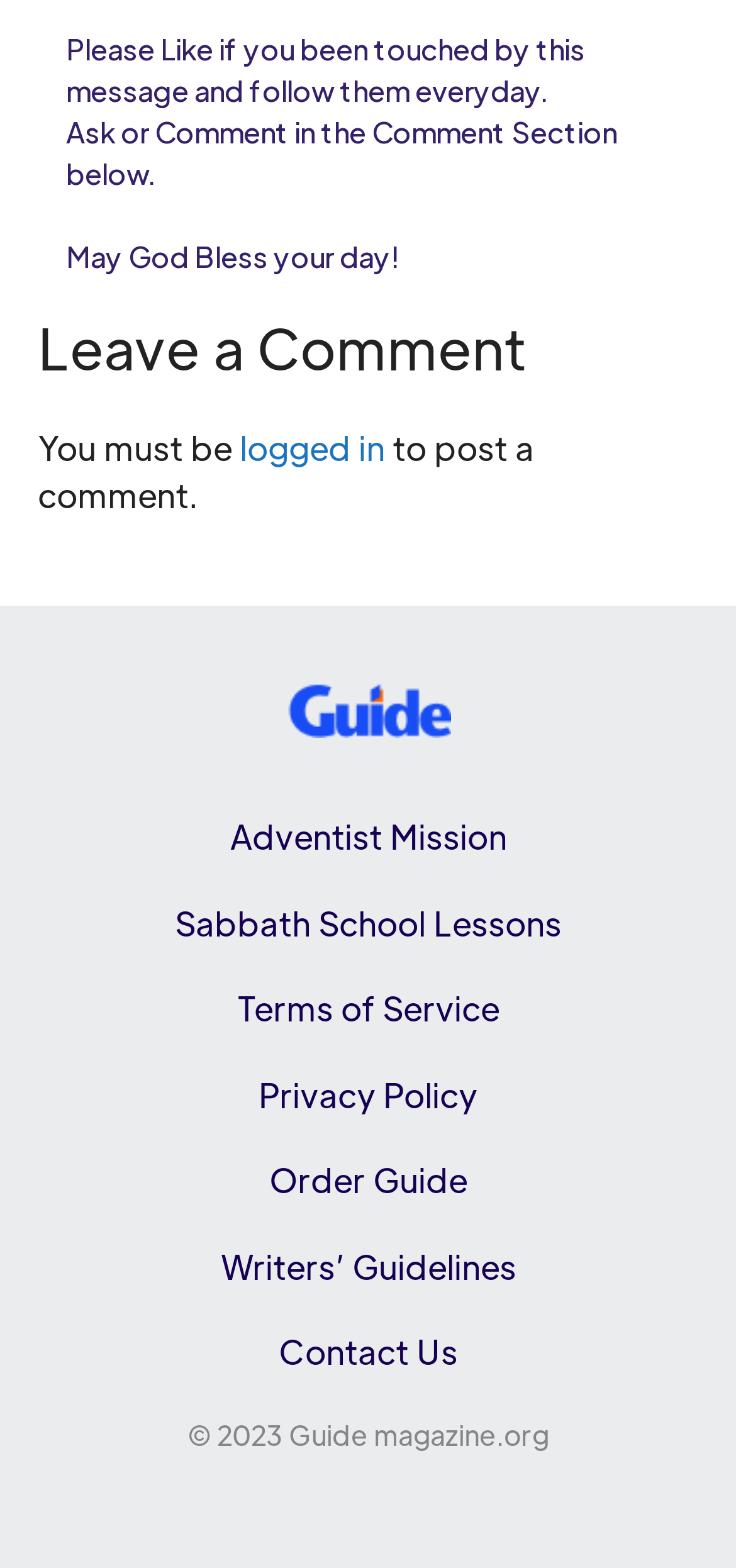What is the message asking users to do?
Relying on the image, give a concise answer in one word or a brief phrase.

Like and follow